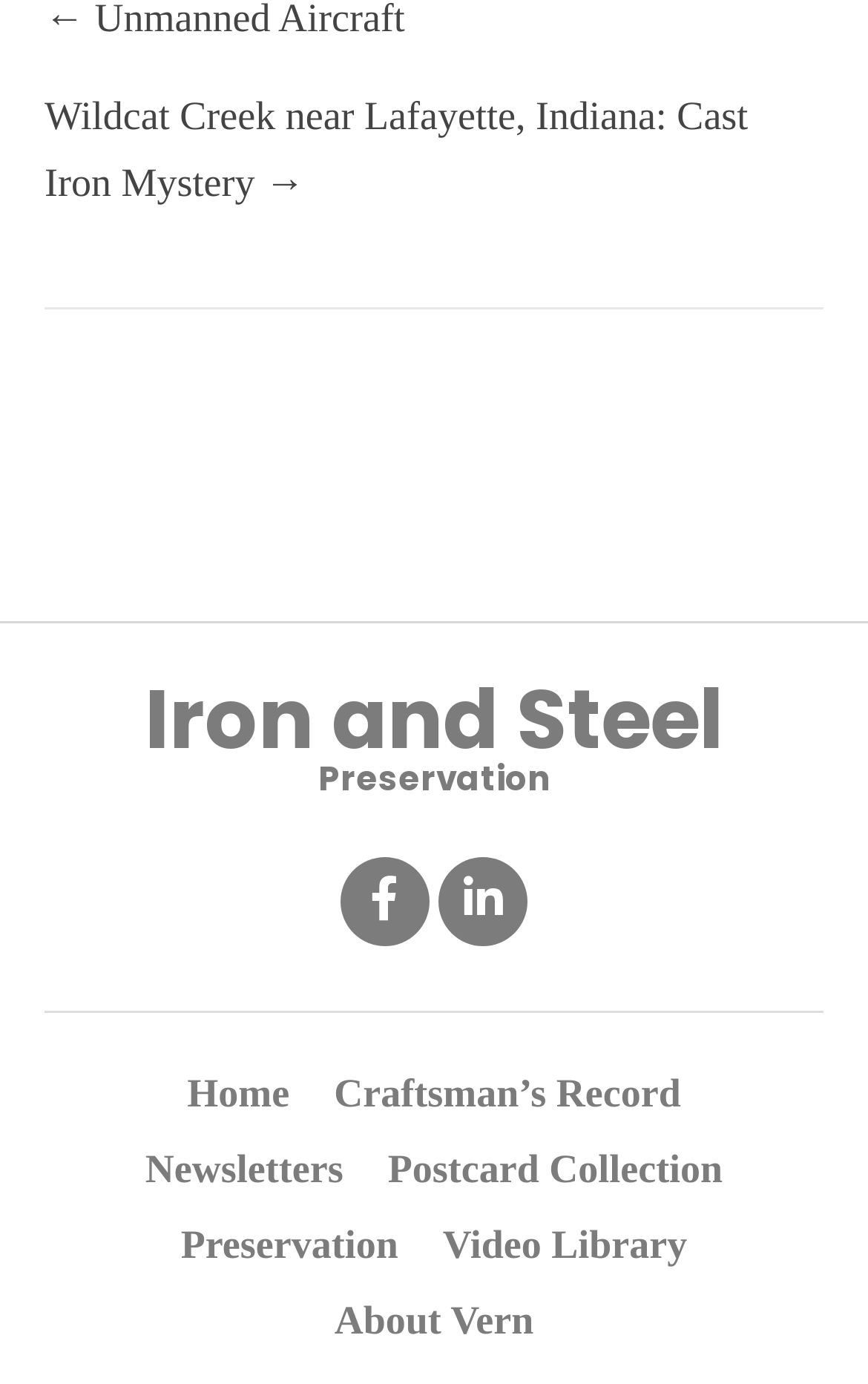Using the details in the image, give a detailed response to the question below:
How many social media buttons are present?

There are two social media buttons present, one for Facebook and one for Linkedin, which can be seen at the bottom of the page.